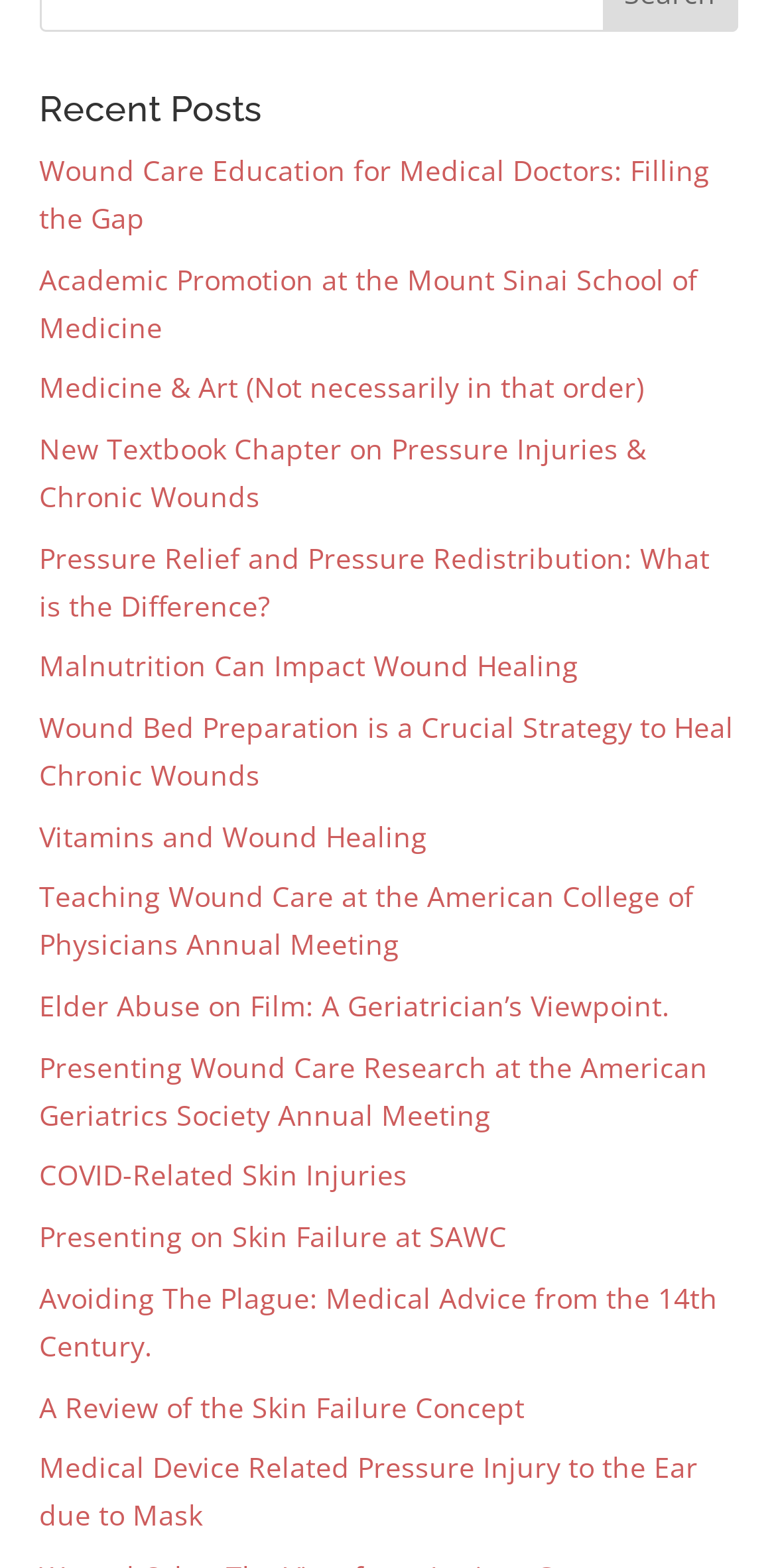Identify the bounding box coordinates for the region to click in order to carry out this instruction: "check out the review of the skin failure concept". Provide the coordinates using four float numbers between 0 and 1, formatted as [left, top, right, bottom].

[0.05, 0.885, 0.676, 0.909]